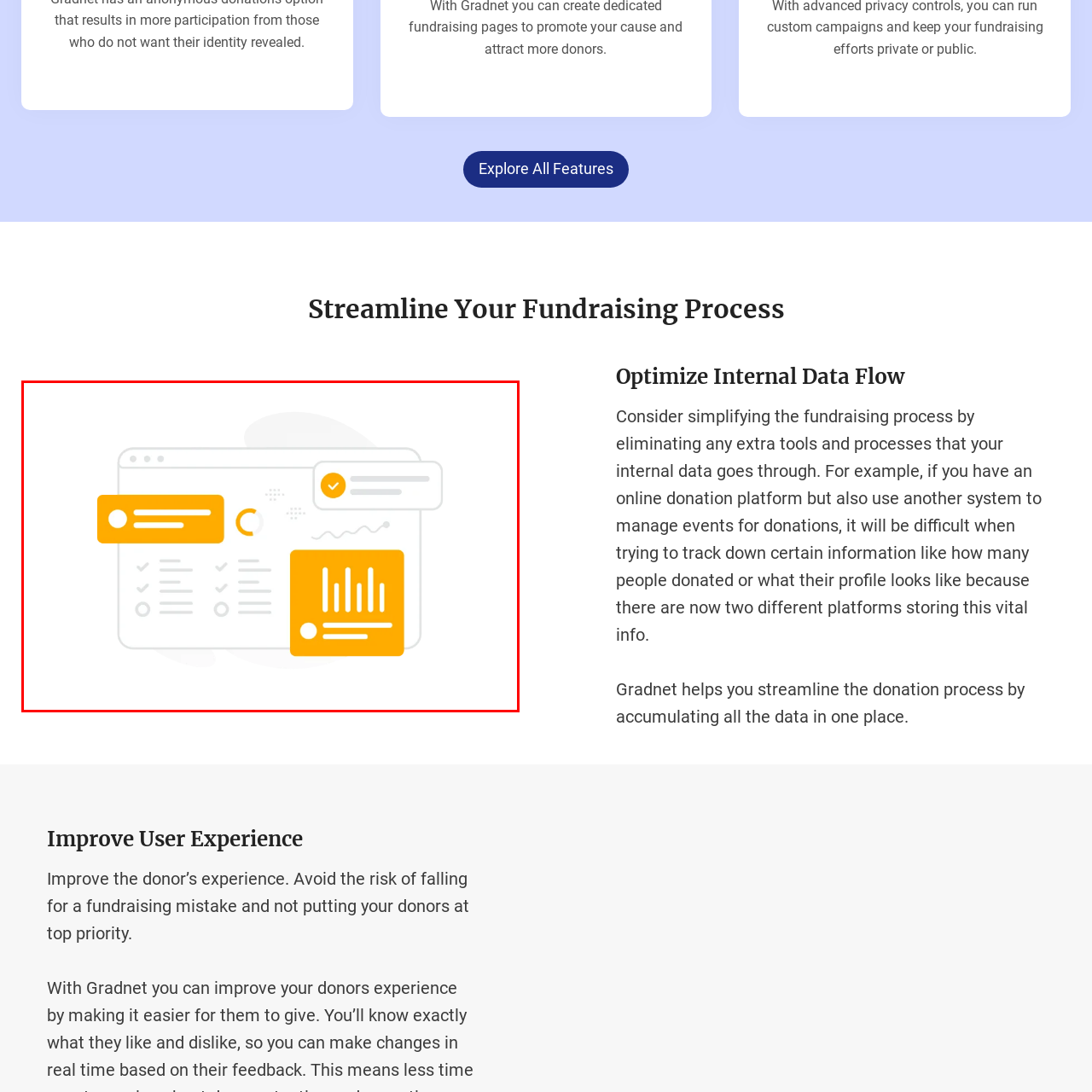Look closely at the image surrounded by the red box, What is the purpose of the text balloons? Give your answer as a single word or phrase.

To emphasize important messages and updates